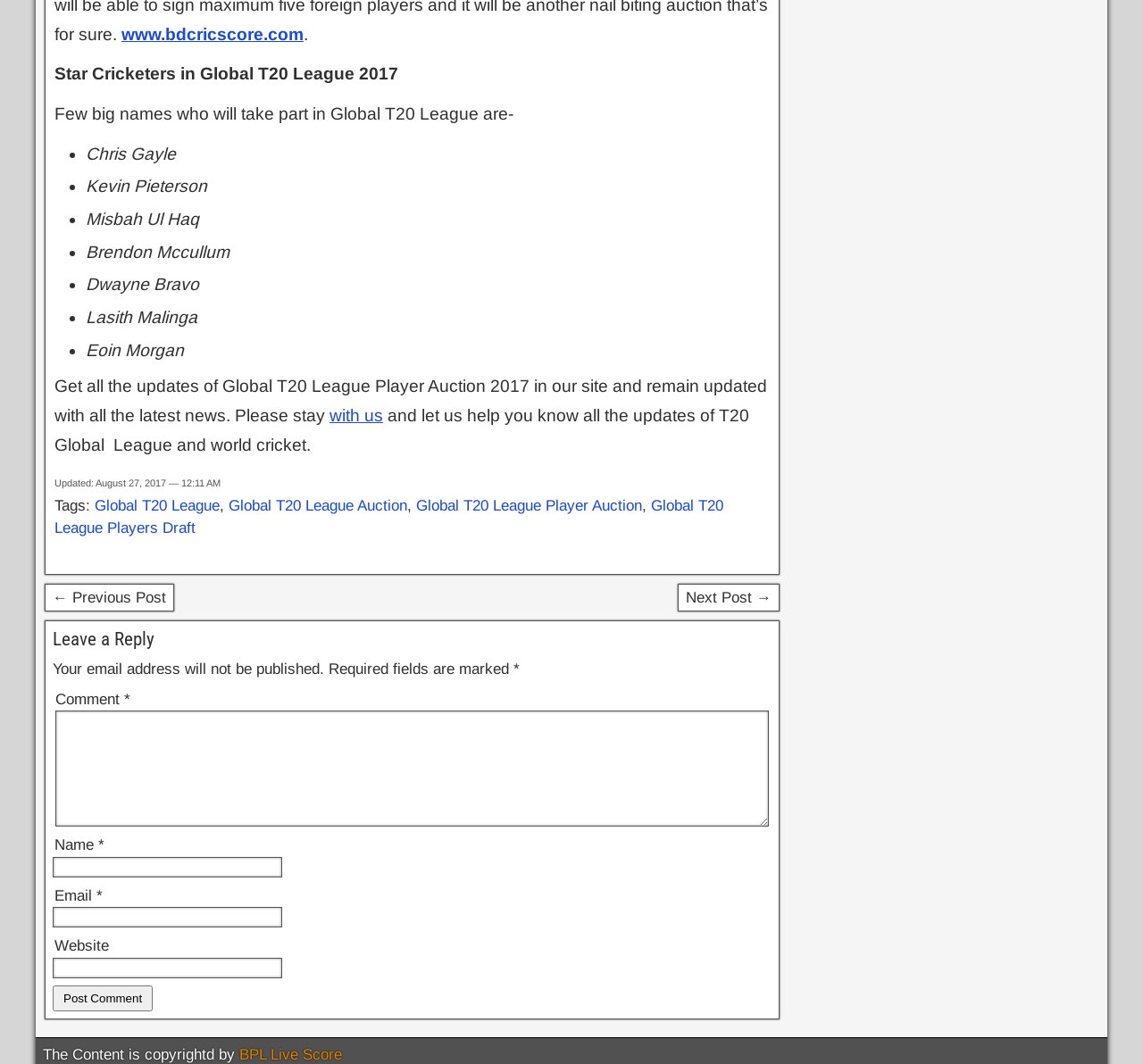Please specify the coordinates of the bounding box for the element that should be clicked to carry out this instruction: "Leave a comment". The coordinates must be four float numbers between 0 and 1, formatted as [left, top, right, bottom].

[0.046, 0.591, 0.675, 0.612]